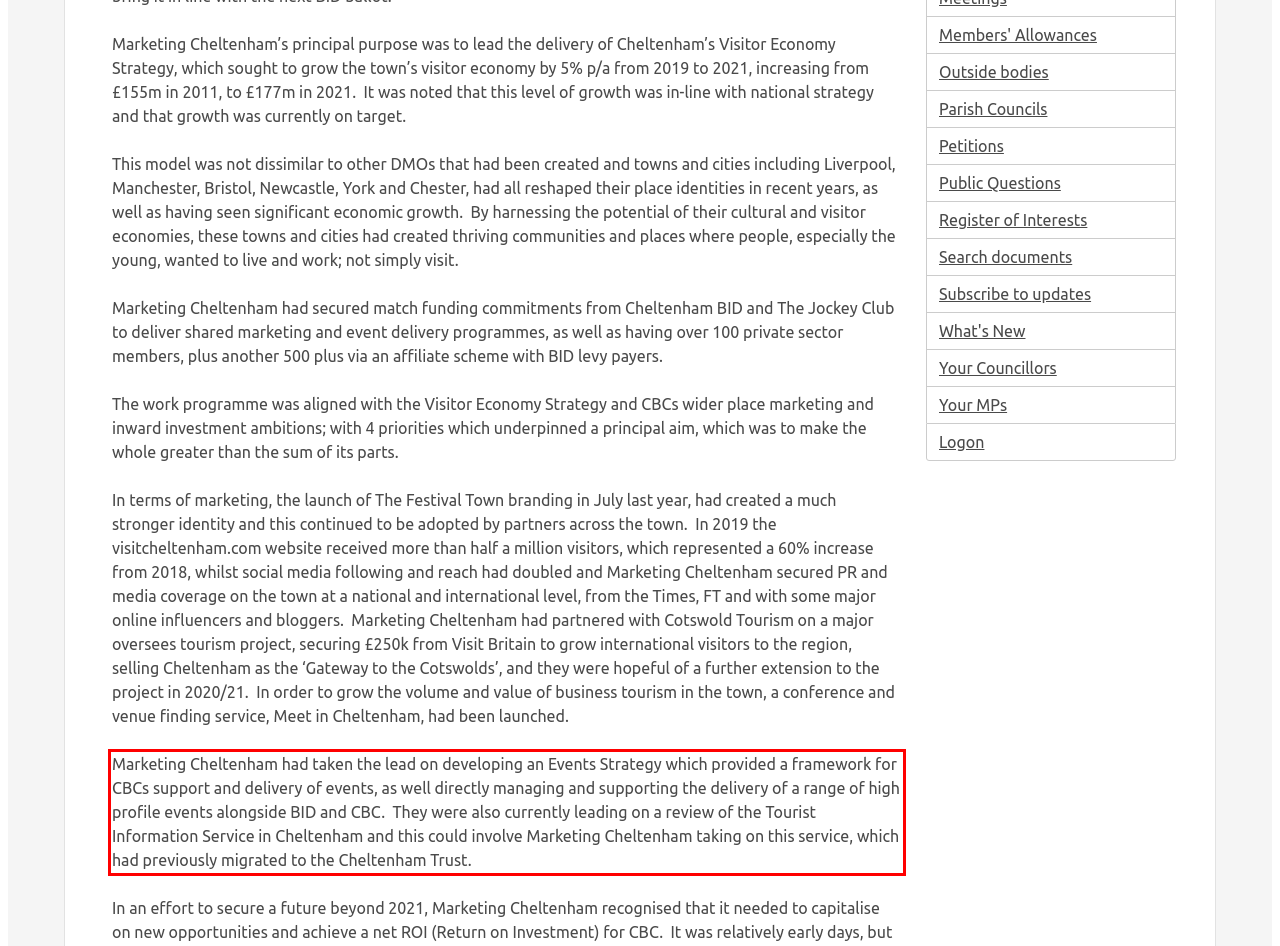Given a screenshot of a webpage with a red bounding box, extract the text content from the UI element inside the red bounding box.

Marketing Cheltenham had taken the lead on developing an Events Strategy which provided a framework for CBCs support and delivery of events, as well directly managing and supporting the delivery of a range of high profile events alongside BID and CBC. They were also currently leading on a review of the Tourist Information Service in Cheltenham and this could involve Marketing Cheltenham taking on this service, which had previously migrated to the Cheltenham Trust.